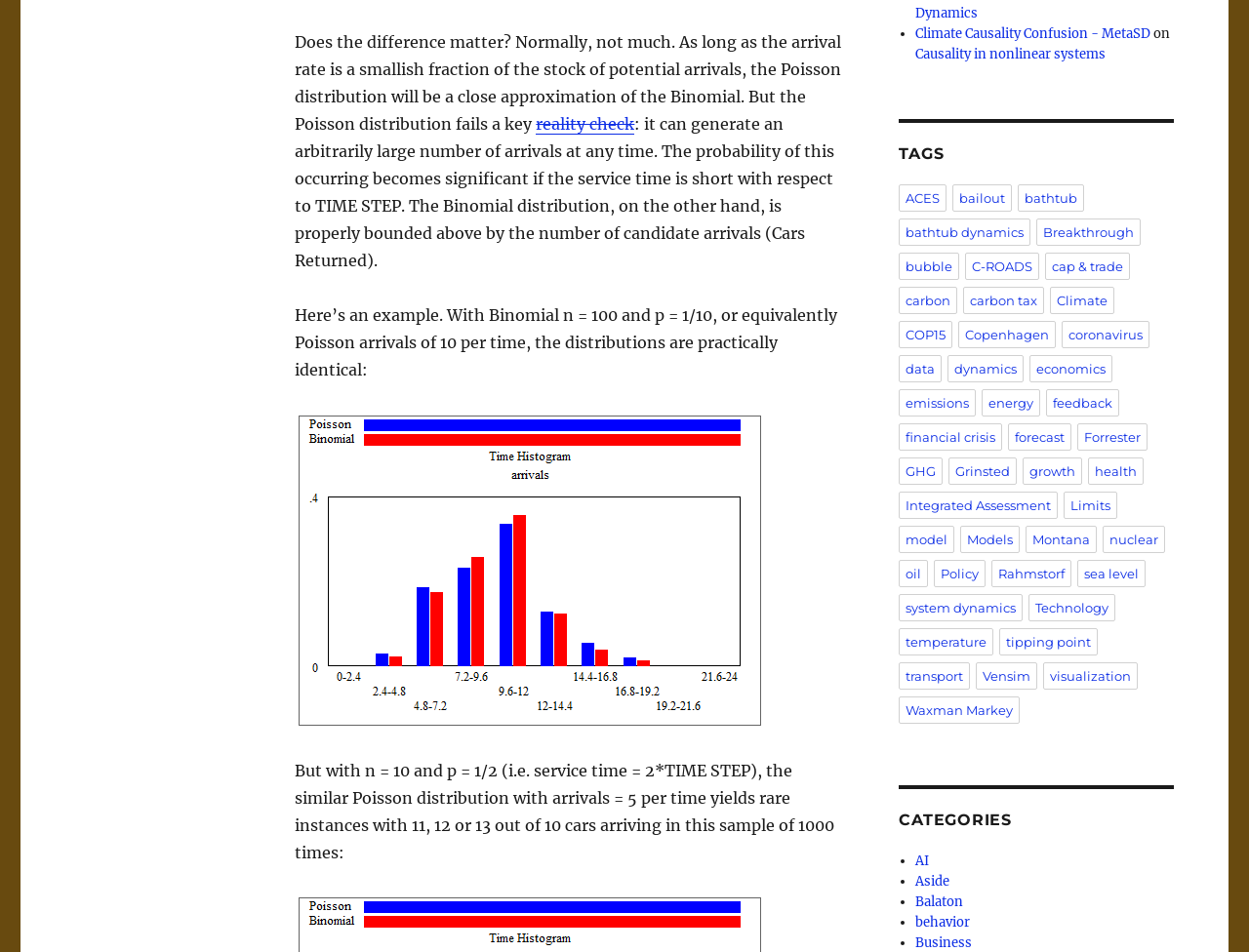Pinpoint the bounding box coordinates of the clickable area needed to execute the instruction: "Read more about 'system dynamics'". The coordinates should be specified as four float numbers between 0 and 1, i.e., [left, top, right, bottom].

[0.72, 0.624, 0.819, 0.653]